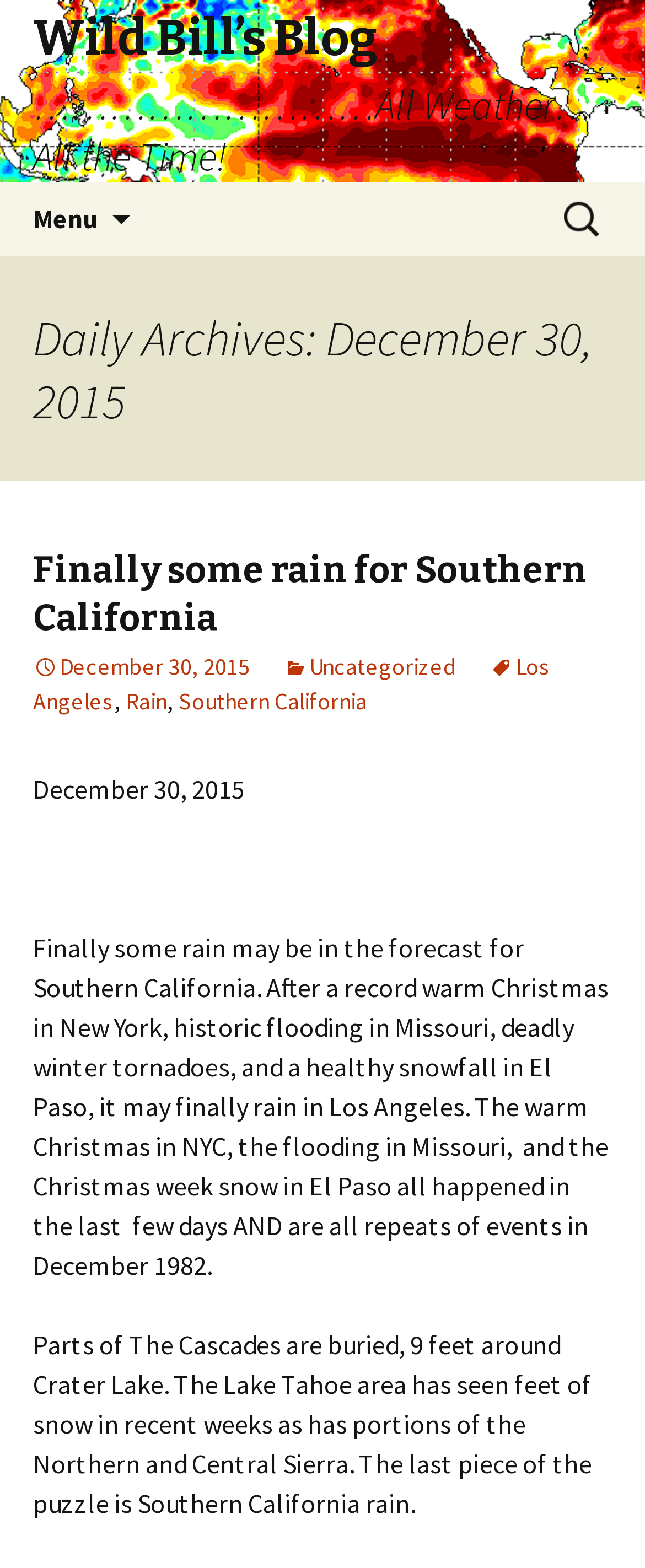Answer the question below in one word or phrase:
What is the title of the blog?

Wild Bill’s Blog